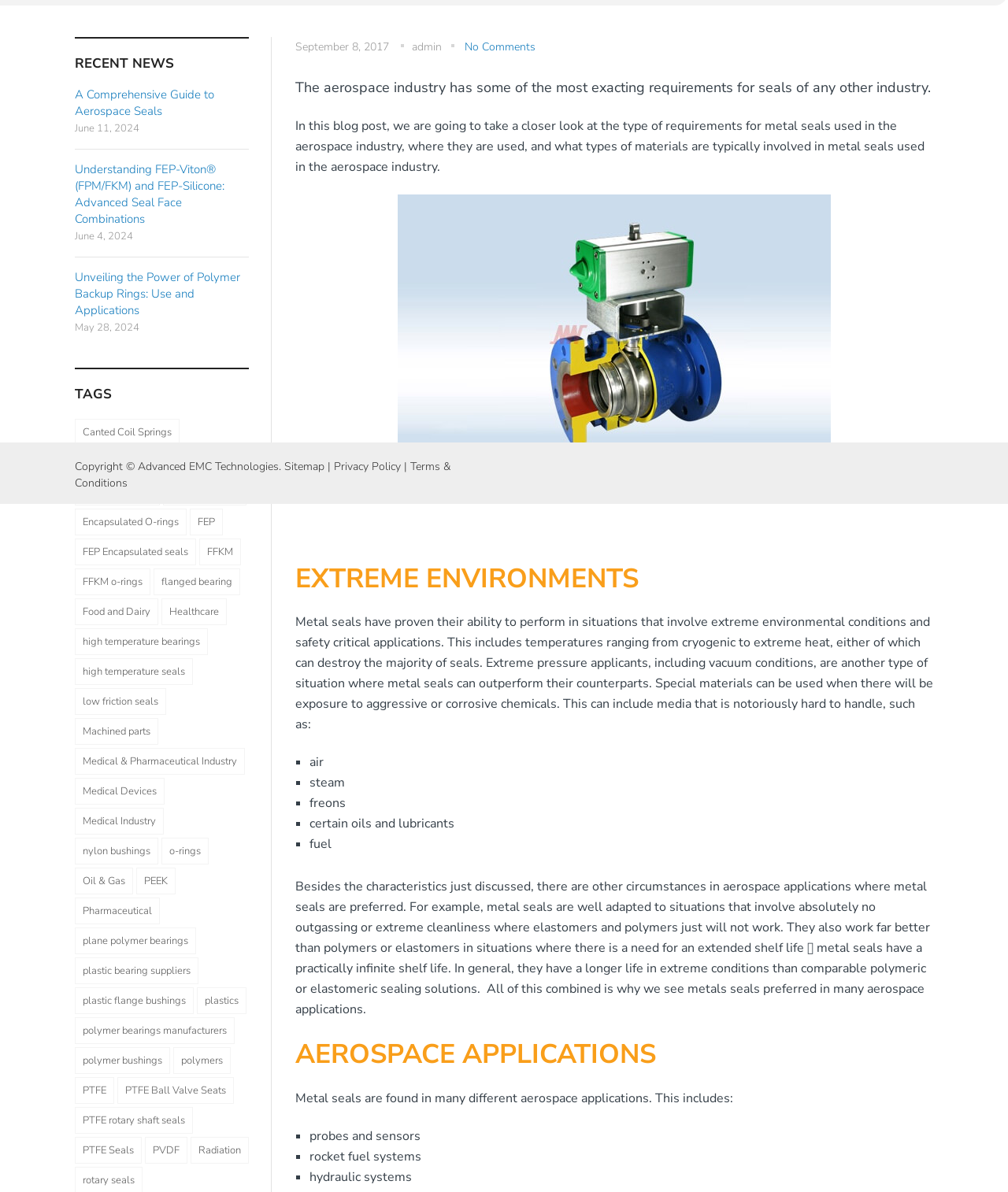Provide the bounding box coordinates of the HTML element described as: "PTFE Ball Valve Seats". The bounding box coordinates should be four float numbers between 0 and 1, i.e., [left, top, right, bottom].

[0.116, 0.904, 0.232, 0.926]